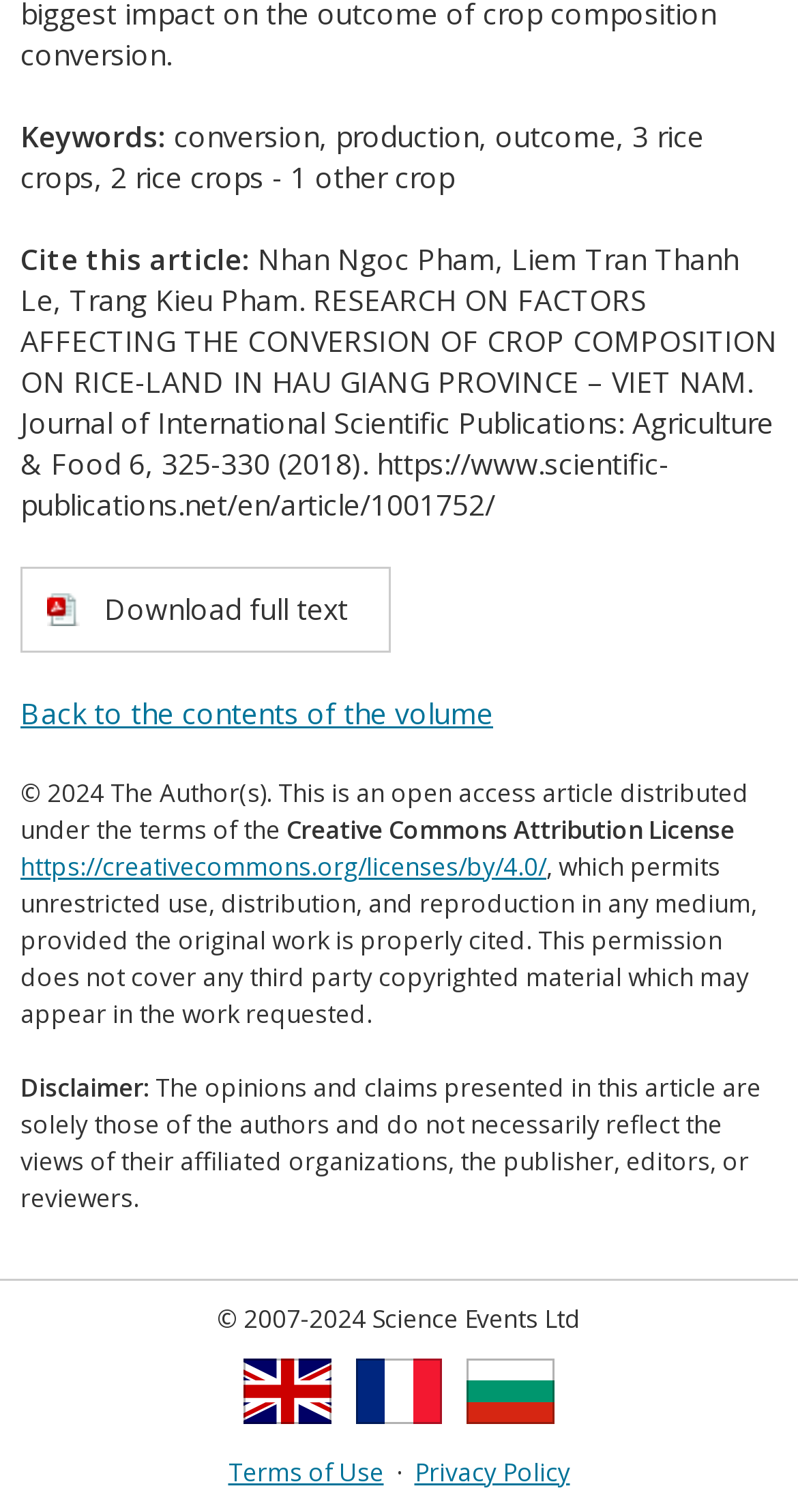What is the title of the article?
Refer to the image and provide a concise answer in one word or phrase.

RESEARCH ON FACTORS AFFECTING THE CONVERSION OF CROP COMPOSITION ON RICE-LAND IN HAU GIANG PROVINCE – VIET NAM